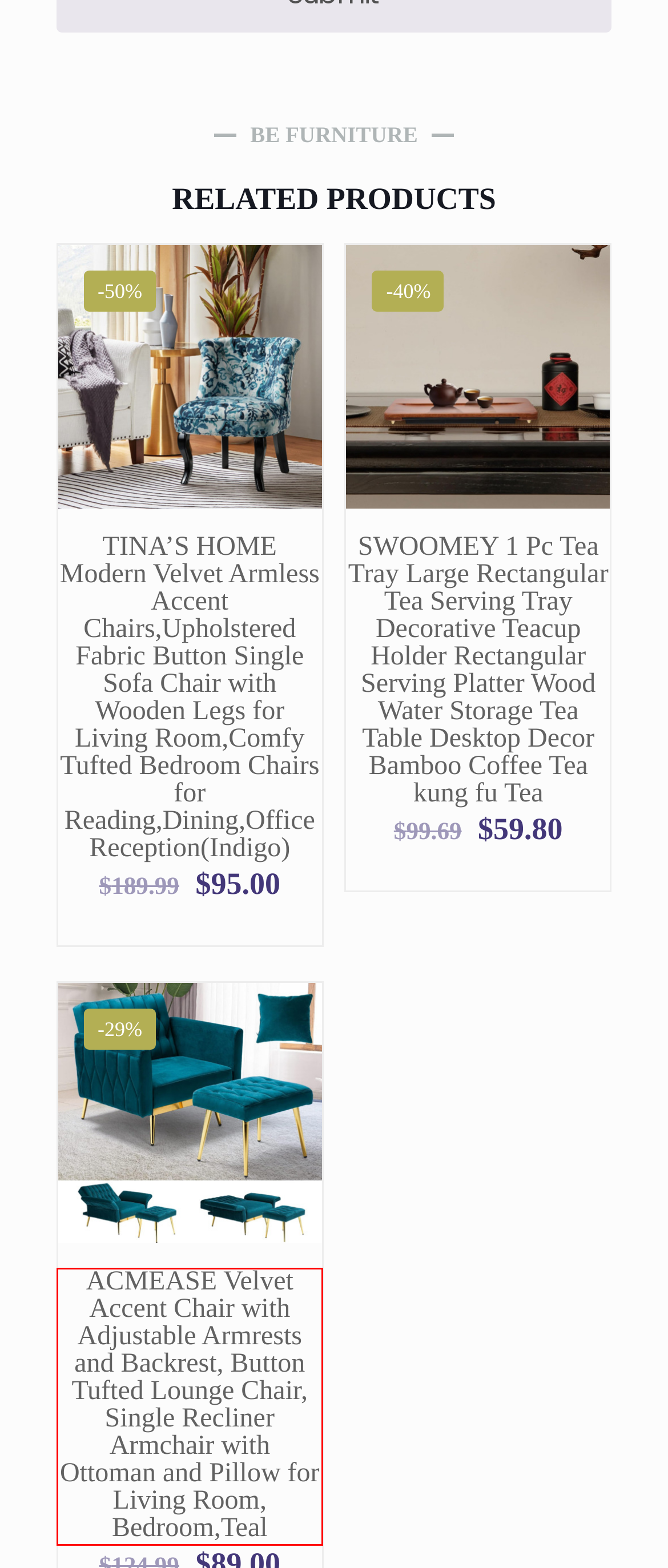Using the provided screenshot, read and generate the text content within the red-bordered area.

ACMEASE Velvet Accent Chair with Adjustable Armrests and Backrest, Button Tufted Lounge Chair, Single Recliner Armchair with Ottoman and Pillow for Living Room, Bedroom,Teal